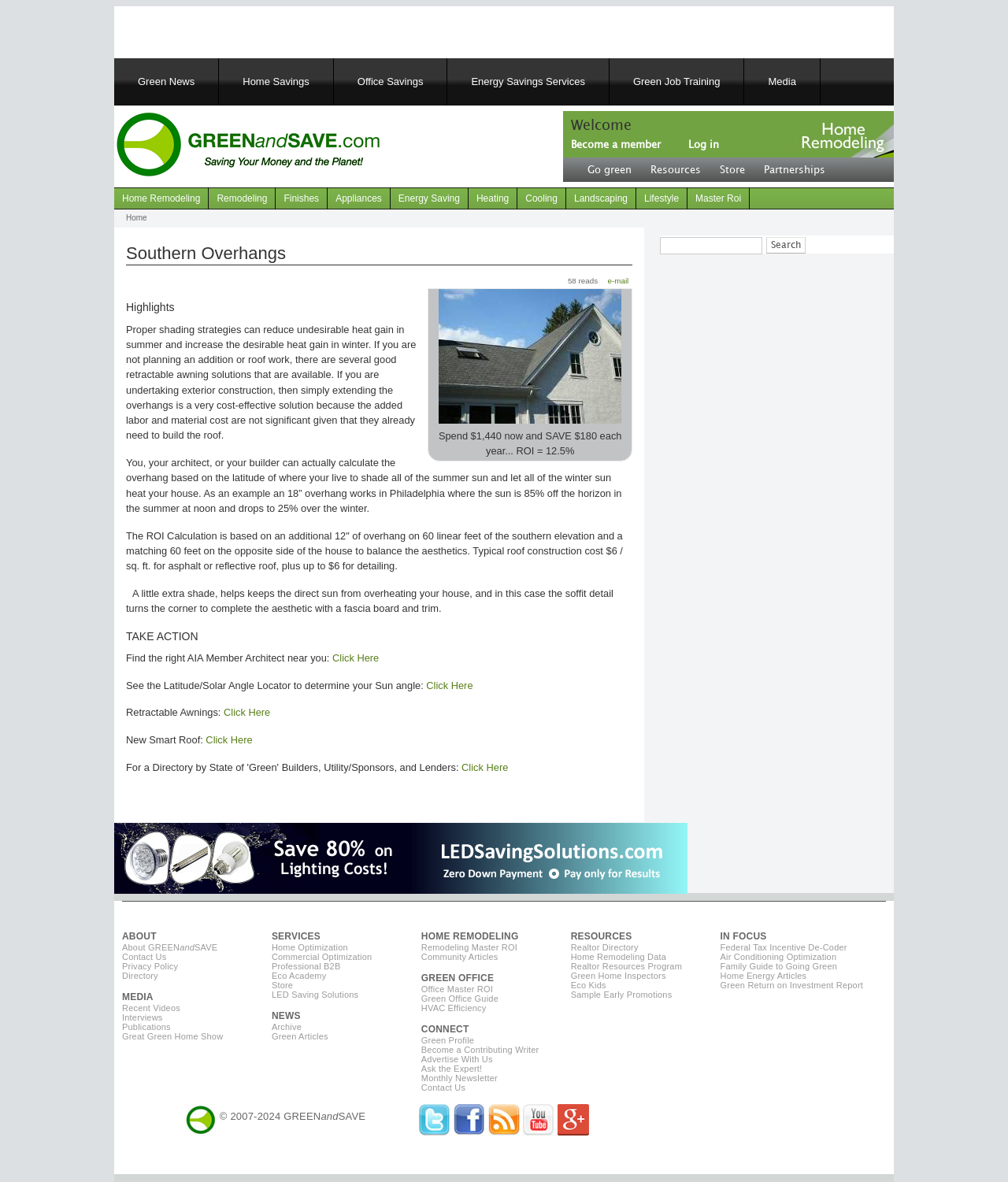Respond to the question below with a concise word or phrase:
What is the purpose of the search box?

To search the website